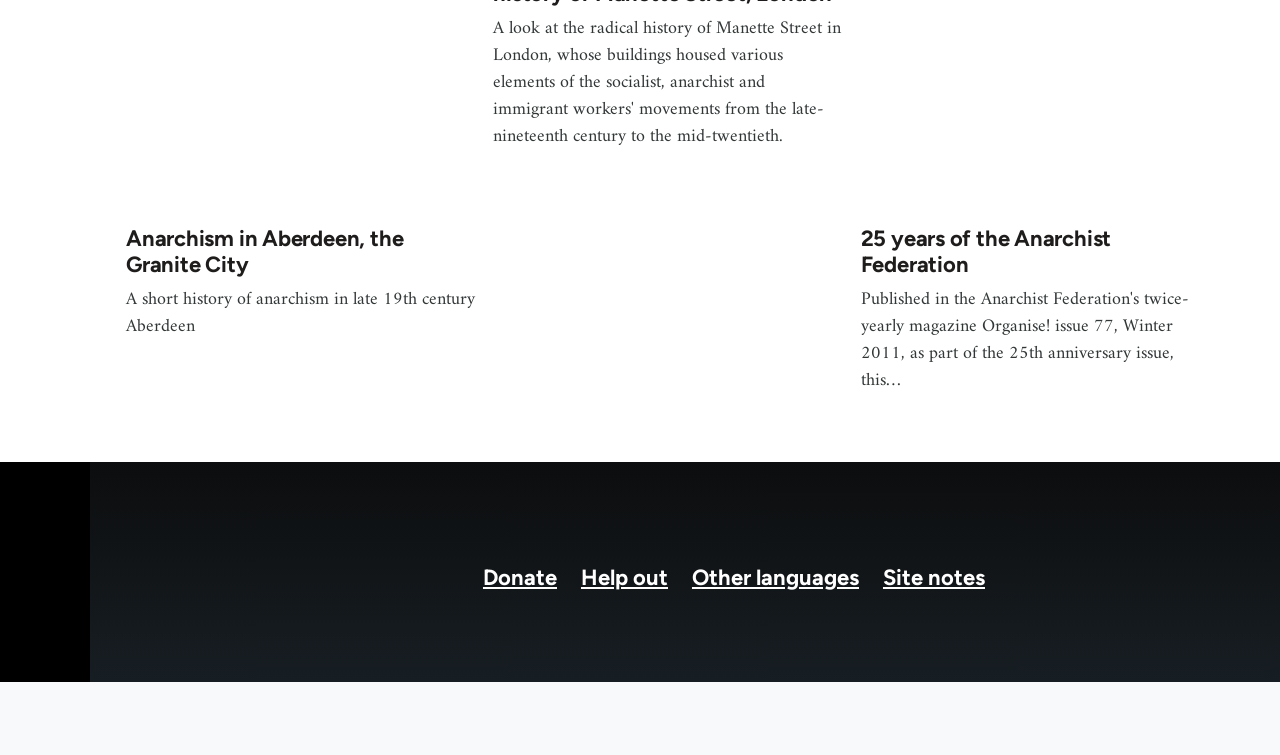What is the second heading on the webpage?
Using the image as a reference, give a one-word or short phrase answer.

25 years of the Anarchist Federation